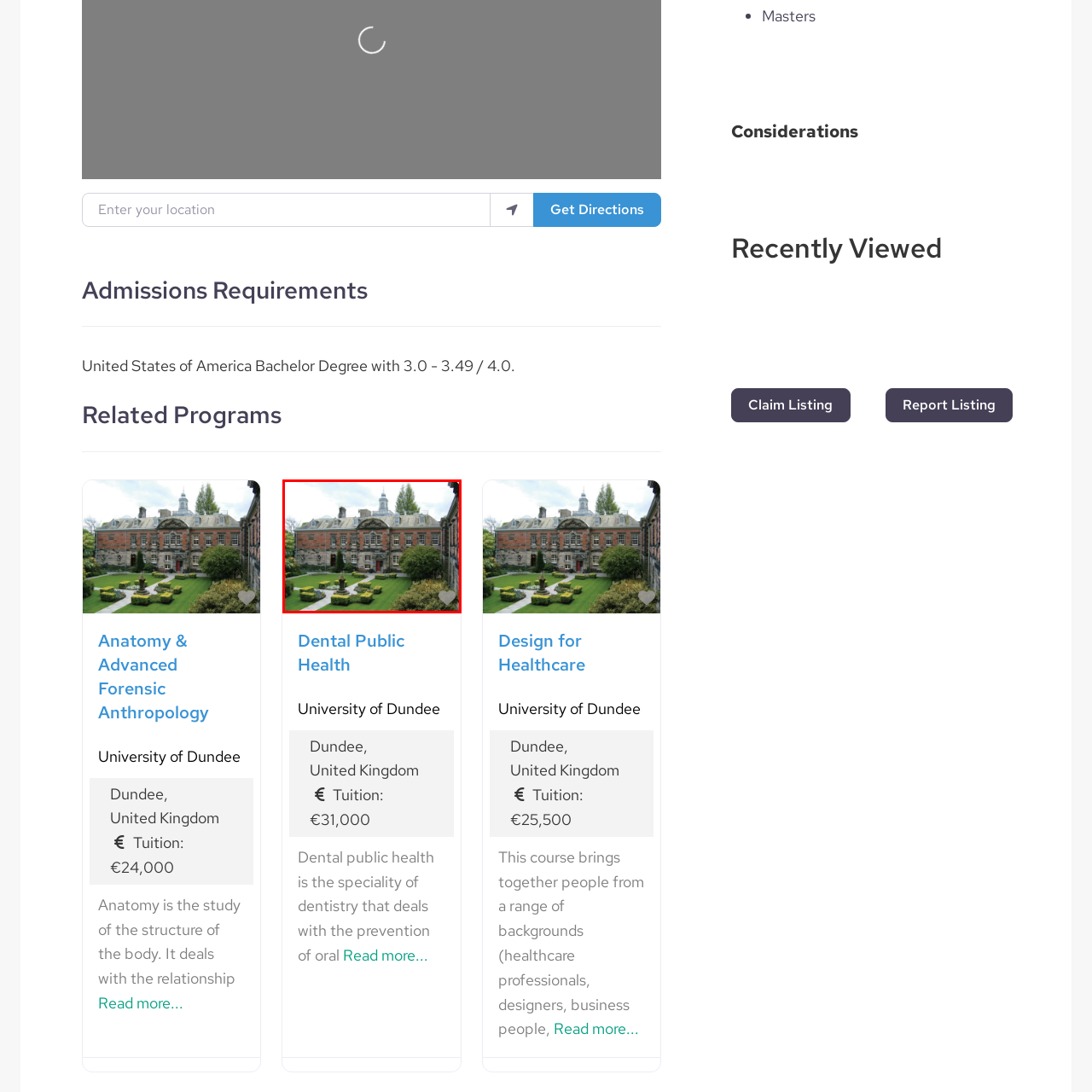Look at the area marked with a blue rectangle, What is the weather condition in the image? 
Provide your answer using a single word or phrase.

Cloudy